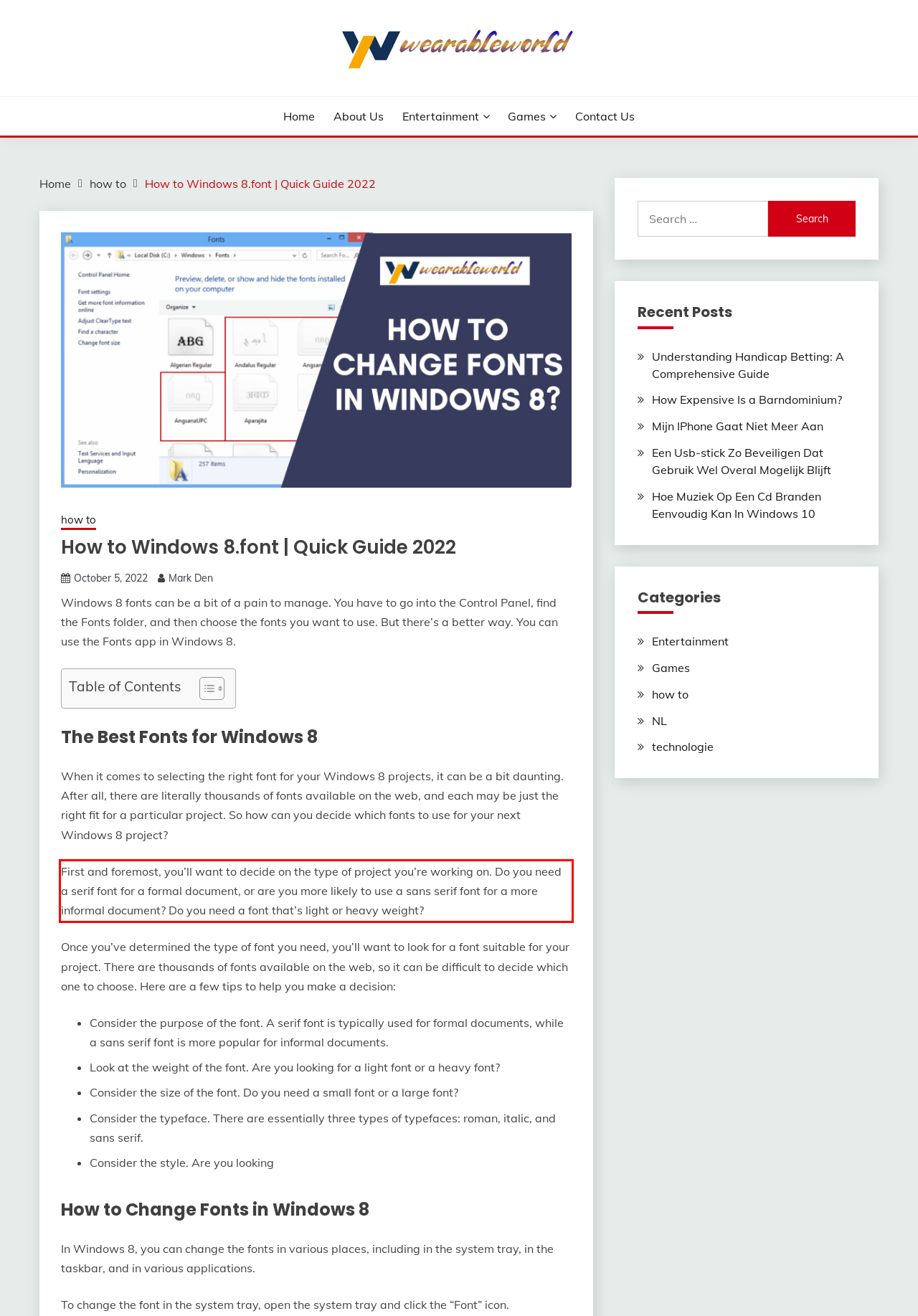In the given screenshot, locate the red bounding box and extract the text content from within it.

First and foremost, you’ll want to decide on the type of project you’re working on. Do you need a serif font for a formal document, or are you more likely to use a sans serif font for a more informal document? Do you need a font that’s light or heavy weight?